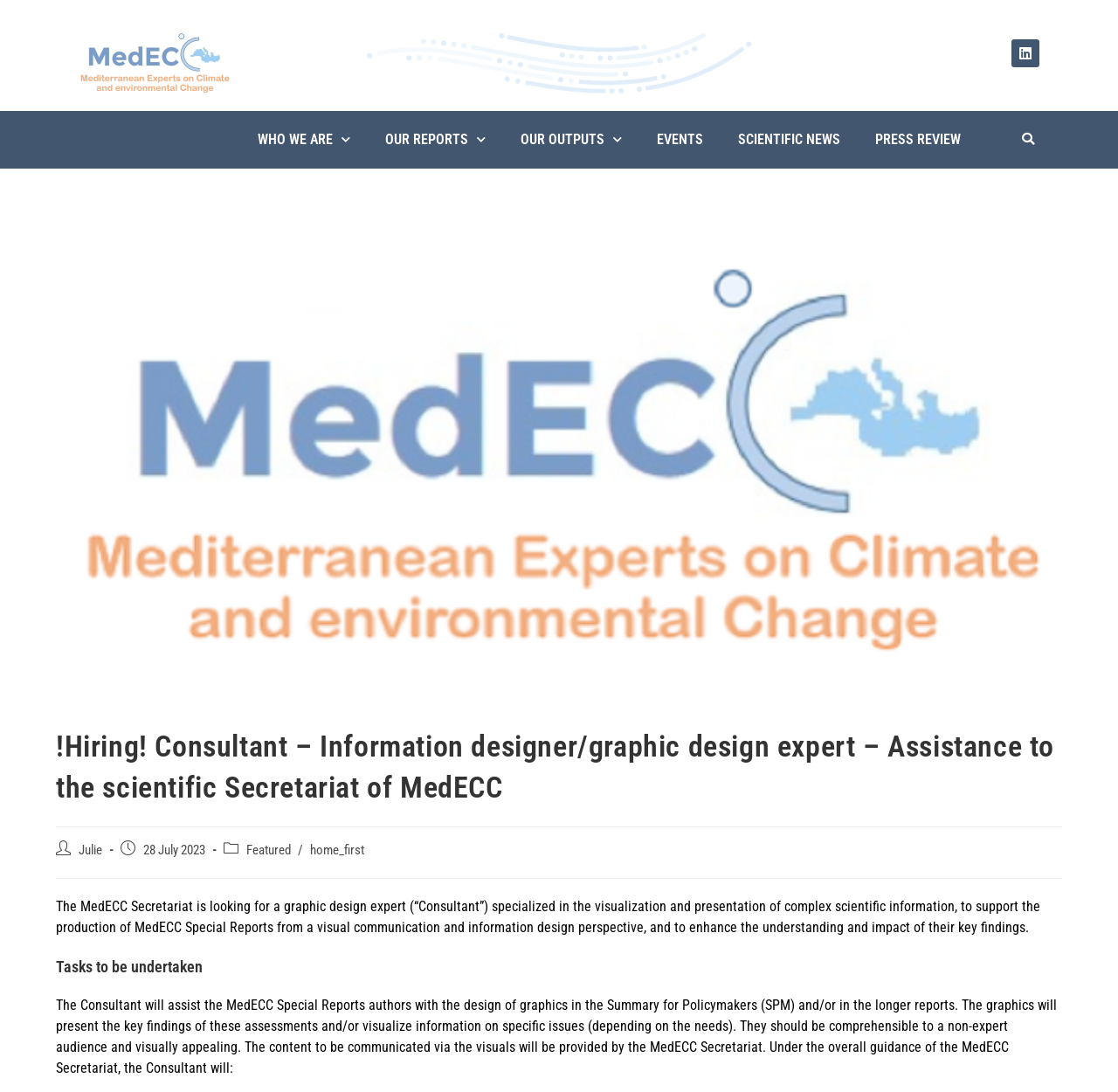Identify the bounding box coordinates for the UI element described as: "Who we are". The coordinates should be provided as four floats between 0 and 1: [left, top, right, bottom].

[0.215, 0.11, 0.329, 0.146]